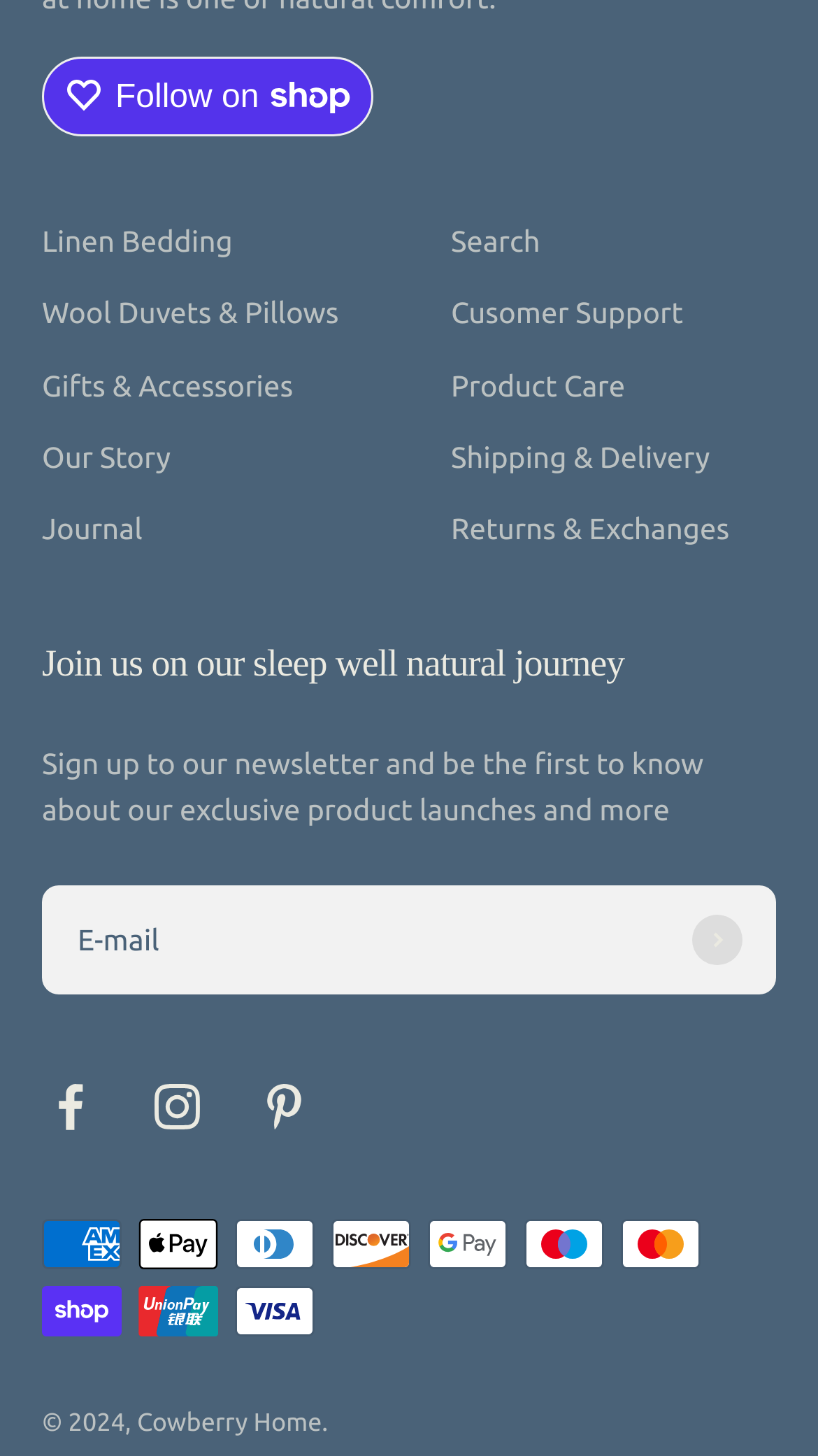Using the provided element description, identify the bounding box coordinates as (top-left x, top-left y, bottom-right x, bottom-right y). Ensure all values are between 0 and 1. Description: Linen Bedding

[0.051, 0.15, 0.284, 0.182]